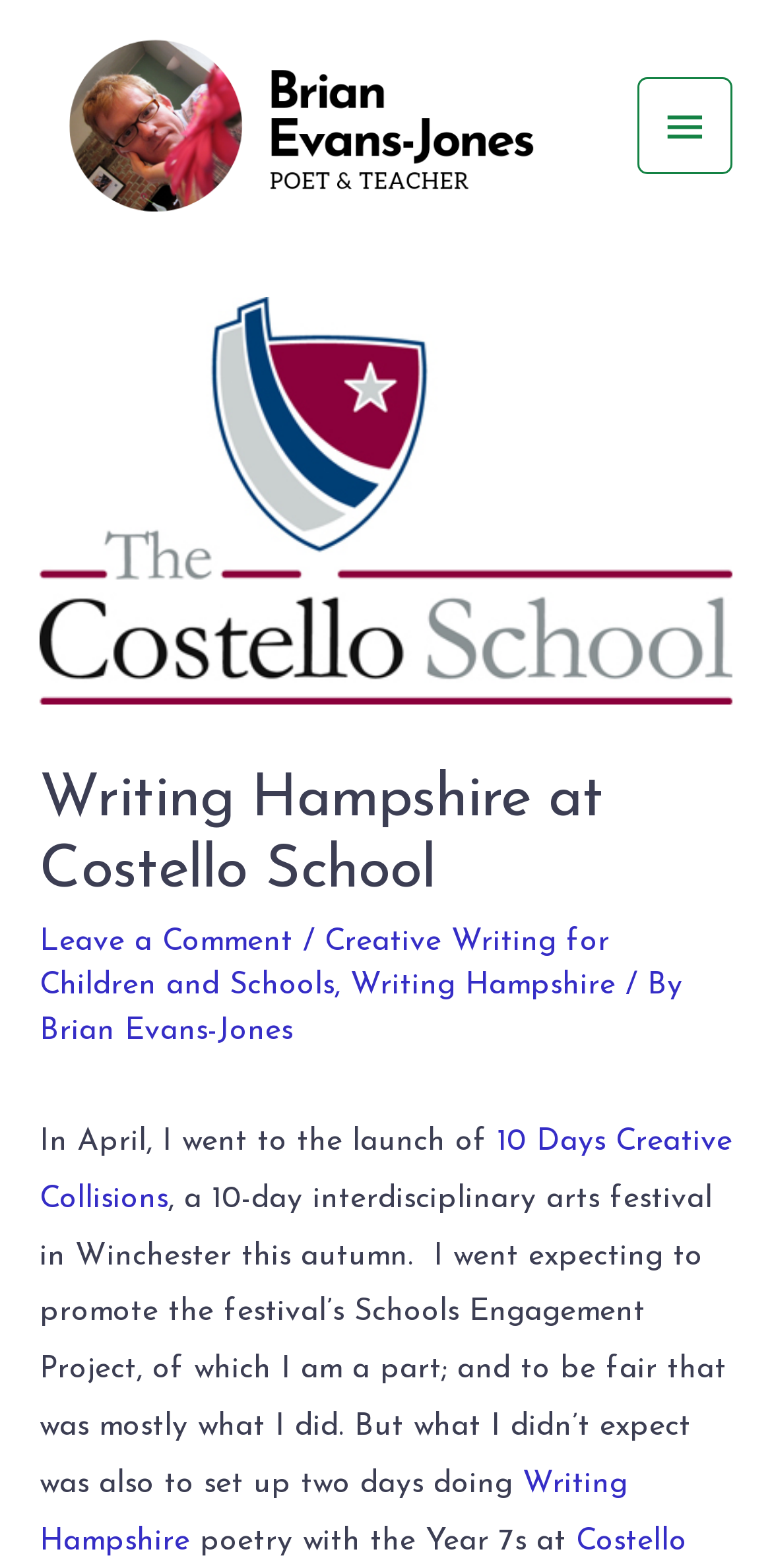Please find and generate the text of the main header of the webpage.

Writing Hampshire at Costello School